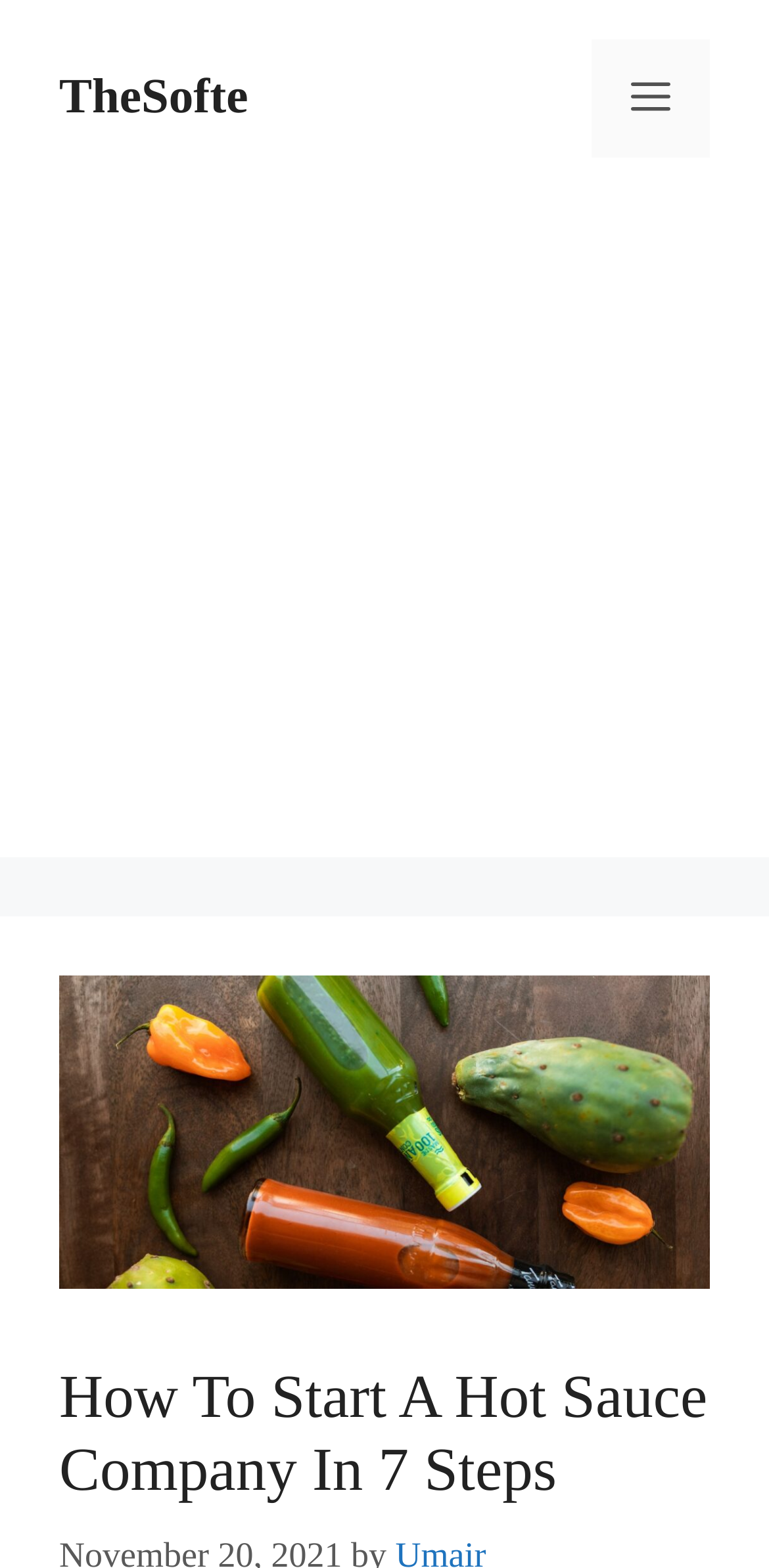What is the purpose of the button with the text 'MENU'?
Answer the question with a single word or phrase derived from the image.

To toggle the primary menu